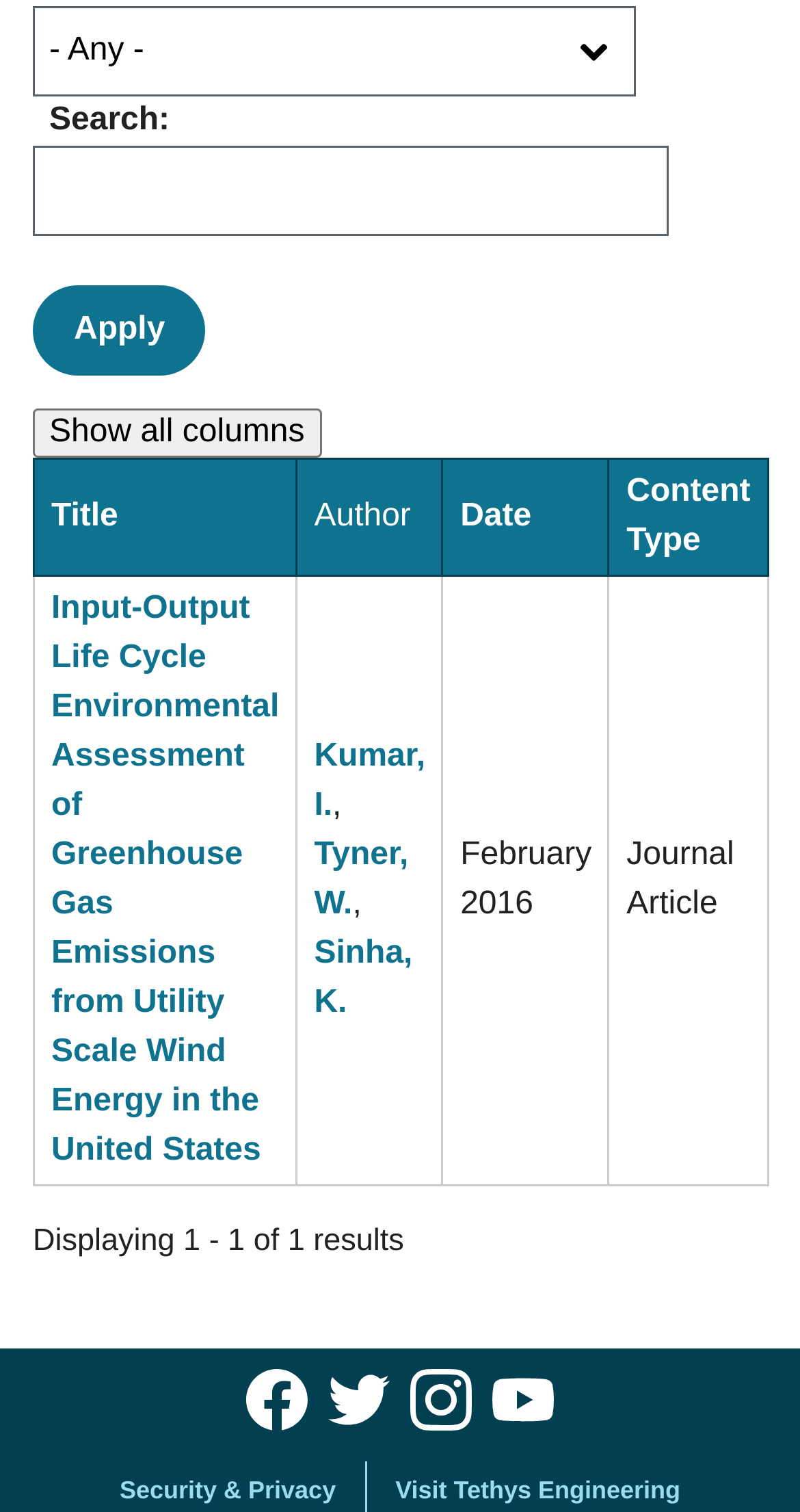From the webpage screenshot, identify the region described by name="s" placeholder="Search …" title="Search for:". Provide the bounding box coordinates as (top-left x, top-left y, bottom-right x, bottom-right y), with each value being a floating point number between 0 and 1.

None